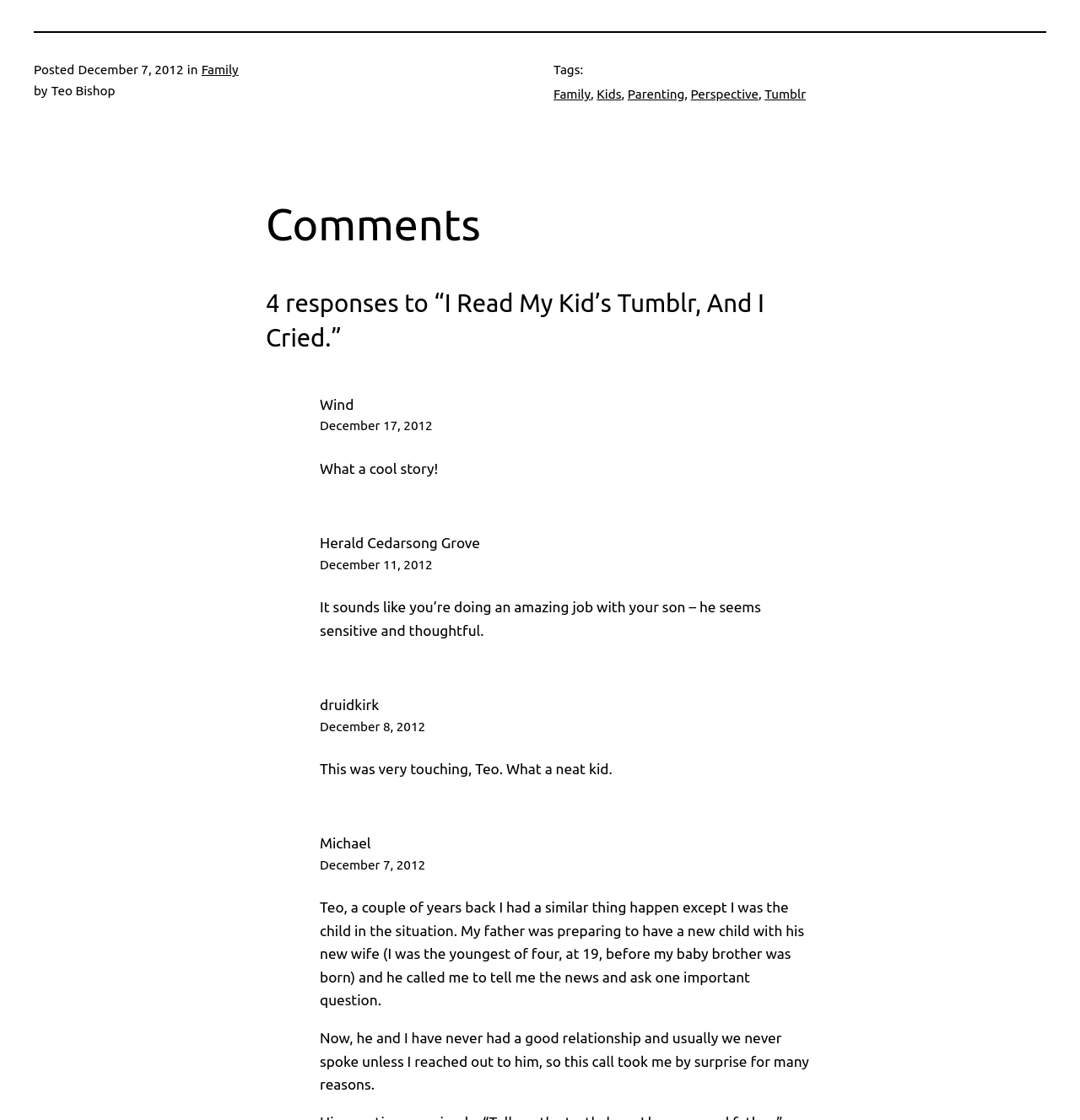Please find the bounding box coordinates of the section that needs to be clicked to achieve this instruction: "Check the date of the post".

[0.072, 0.056, 0.17, 0.069]